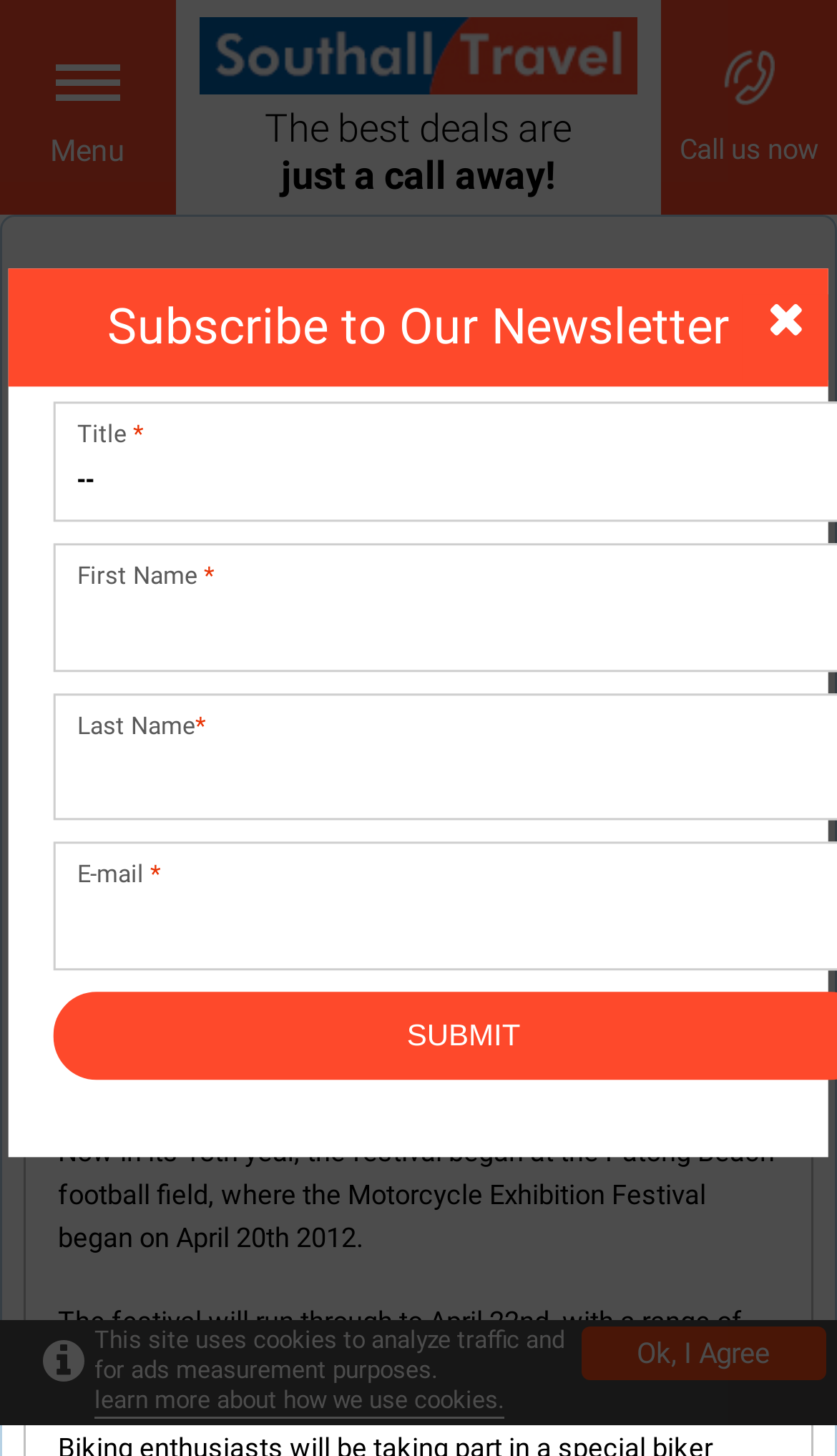Could you specify the bounding box coordinates for the clickable section to complete the following instruction: "Click on the 'Southall Travel' link"?

[0.239, 0.046, 0.761, 0.069]